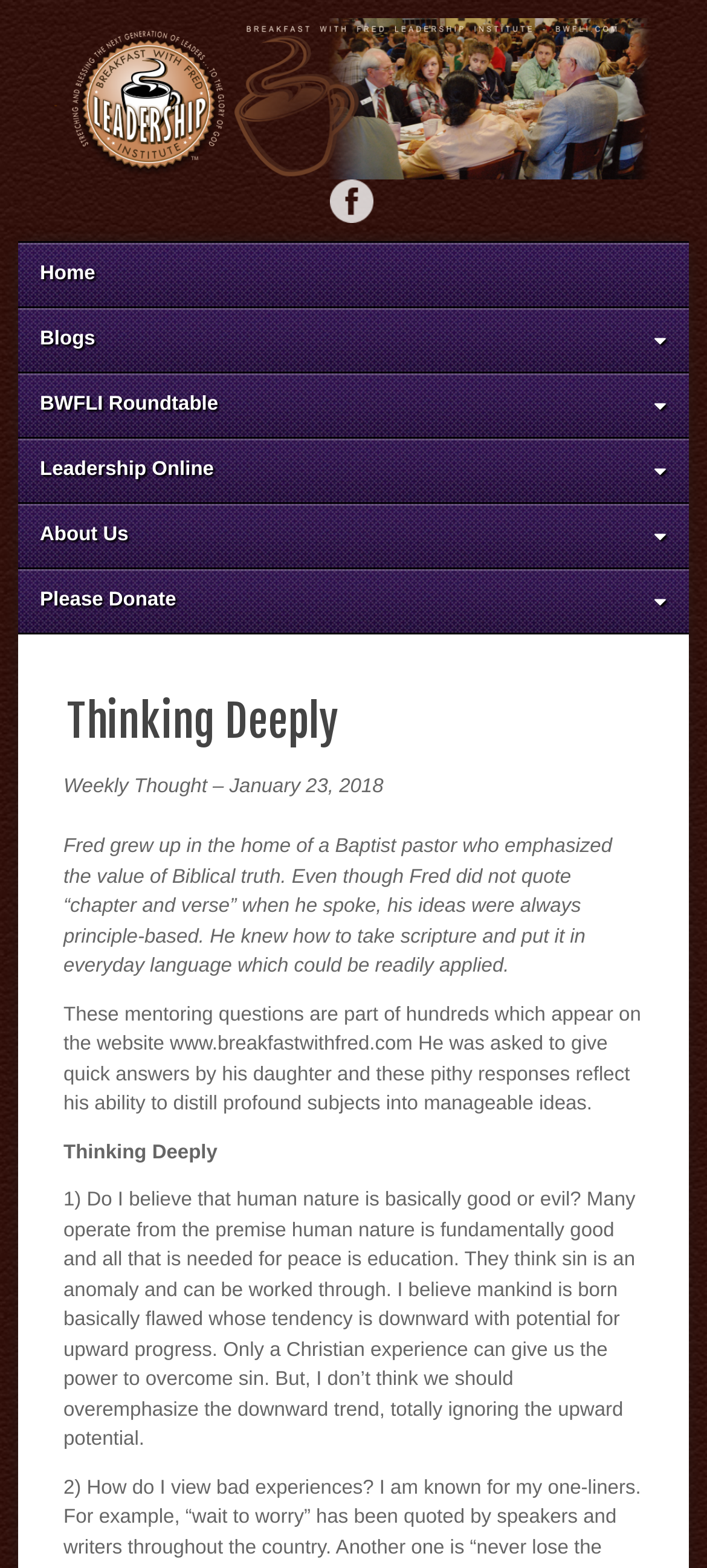Find the bounding box coordinates for the HTML element specified by: "Home".

[0.026, 0.155, 0.974, 0.196]